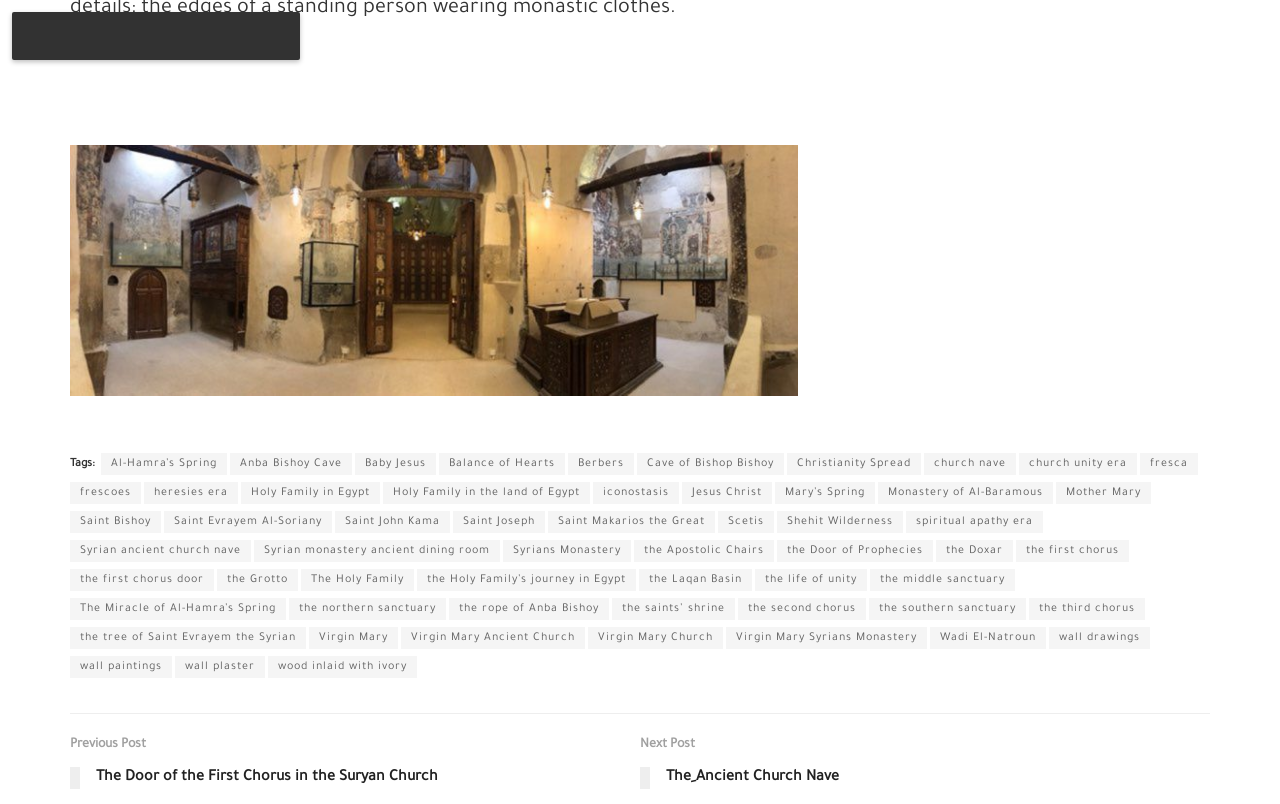What is the title of the previous post?
Give a one-word or short phrase answer based on the image.

The Door of the First Chorus in the Suryan Church